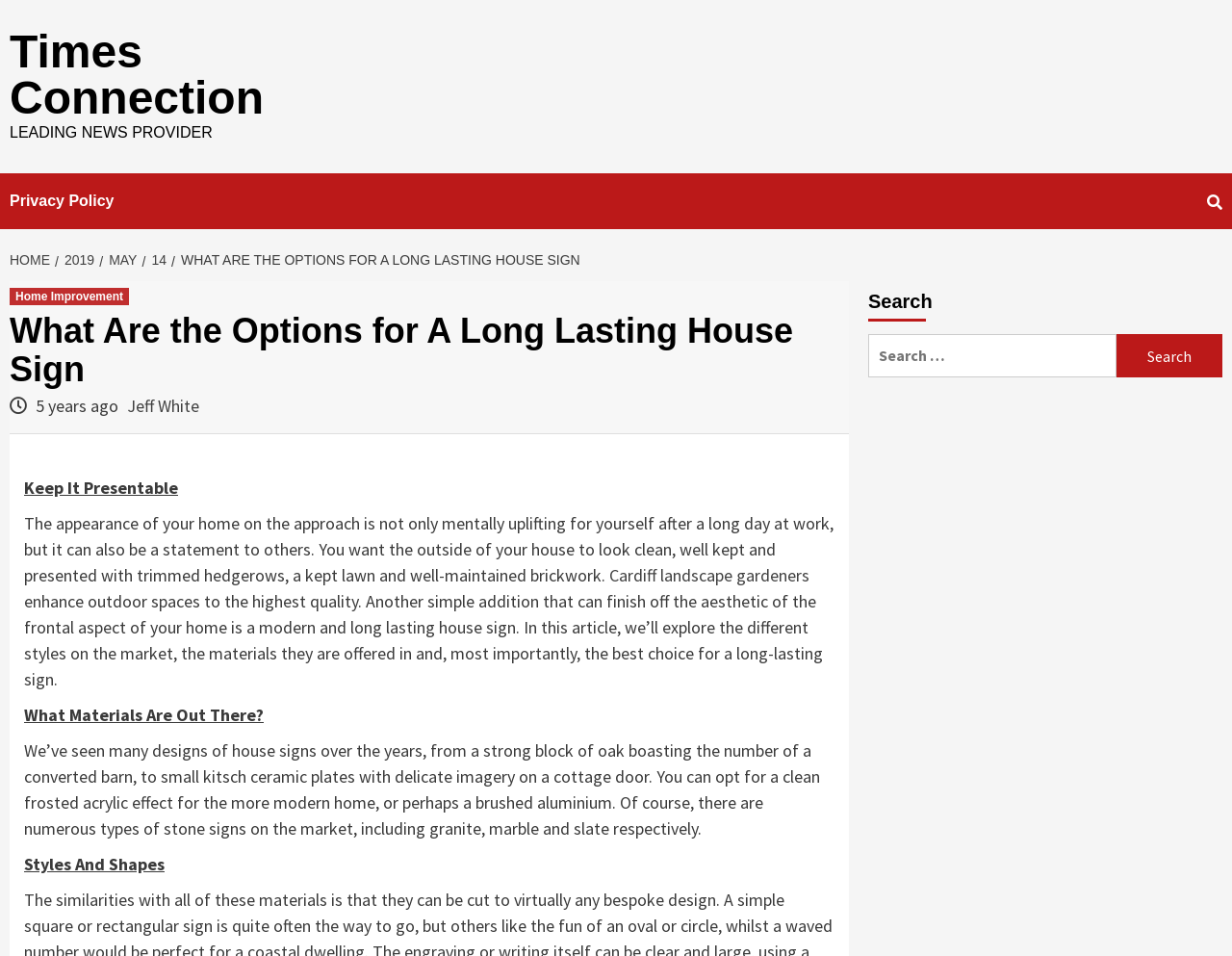Determine the bounding box coordinates of the clickable element to achieve the following action: 'Search for something'. Provide the coordinates as four float values between 0 and 1, formatted as [left, top, right, bottom].

[0.705, 0.349, 0.906, 0.395]